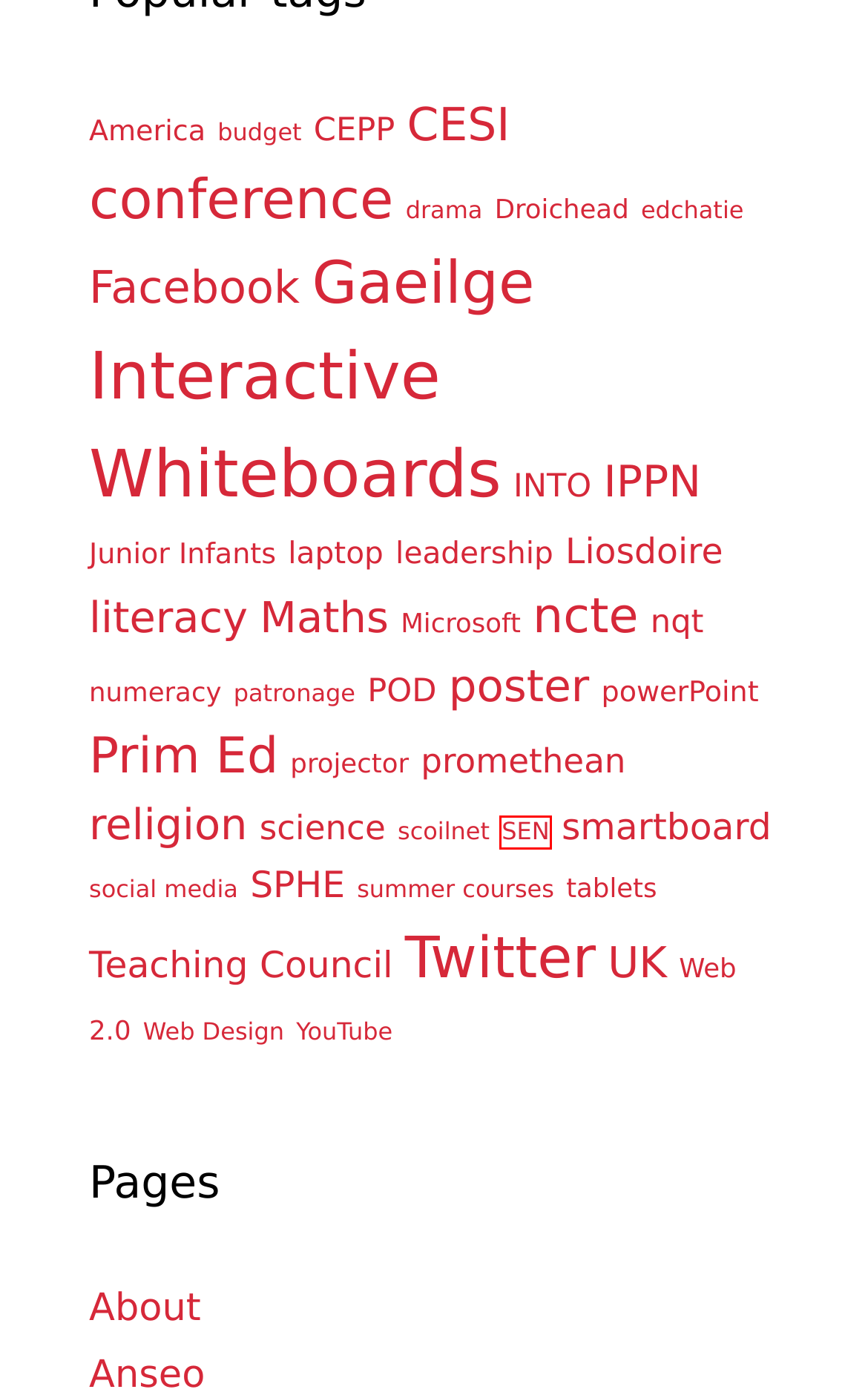Observe the screenshot of a webpage with a red bounding box highlighting an element. Choose the webpage description that accurately reflects the new page after the element within the bounding box is clicked. Here are the candidates:
A. leadership Archives • Anseo.net
B. patronage Archives • Anseo.net
C. projector Archives • Anseo.net
D. Microsoft Archives • Anseo.net
E. Gaeilge Archives • Anseo.net
F. ncte Archives • Anseo.net
G. smartboard Archives • Anseo.net
H. SEN Archives • Anseo.net

H